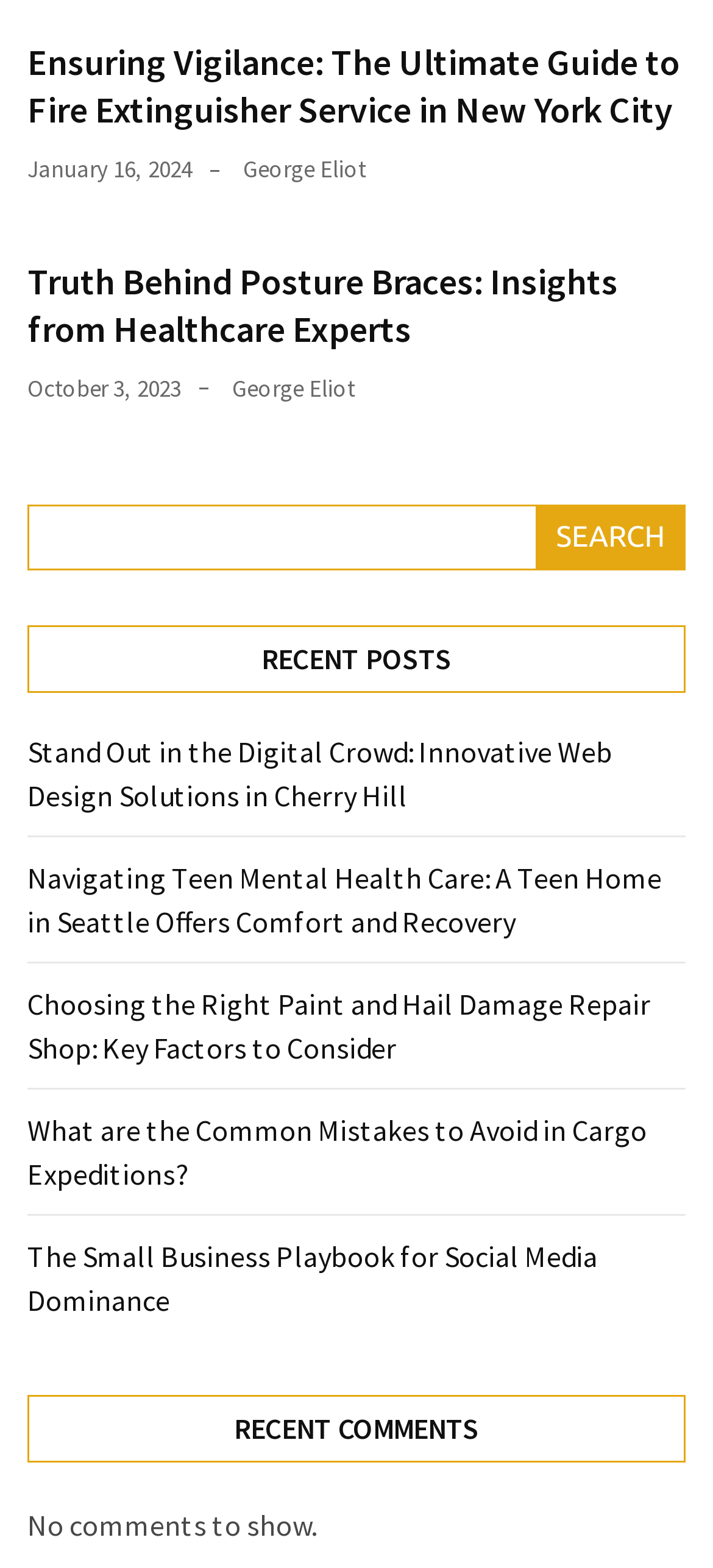Give a short answer to this question using one word or a phrase:
Are there any comments shown on the webpage?

No